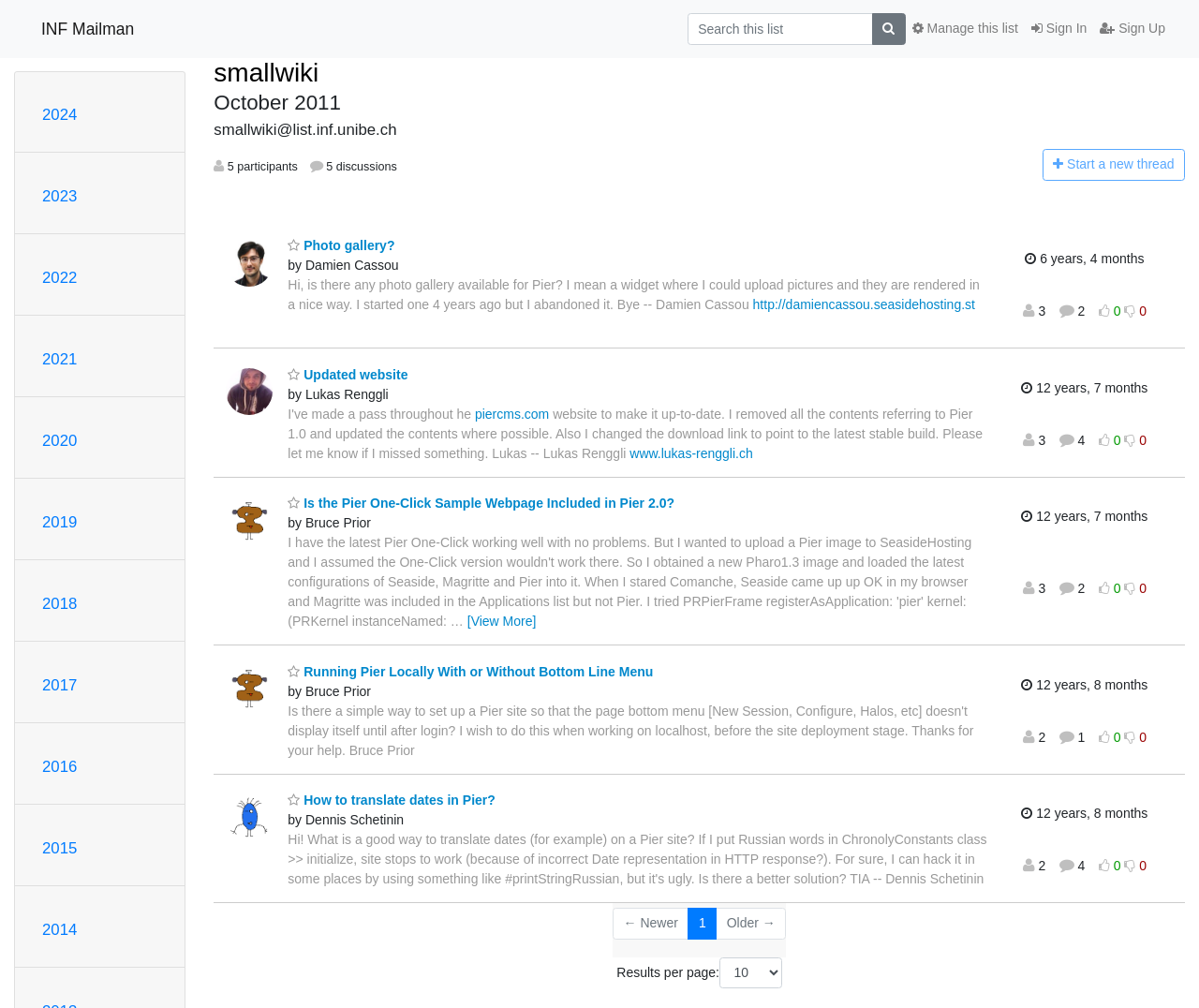How many participants are there in this mailing list?
Give a comprehensive and detailed explanation for the question.

I found this answer by looking at the StaticText '5 participants' which indicates the number of participants in this mailing list.